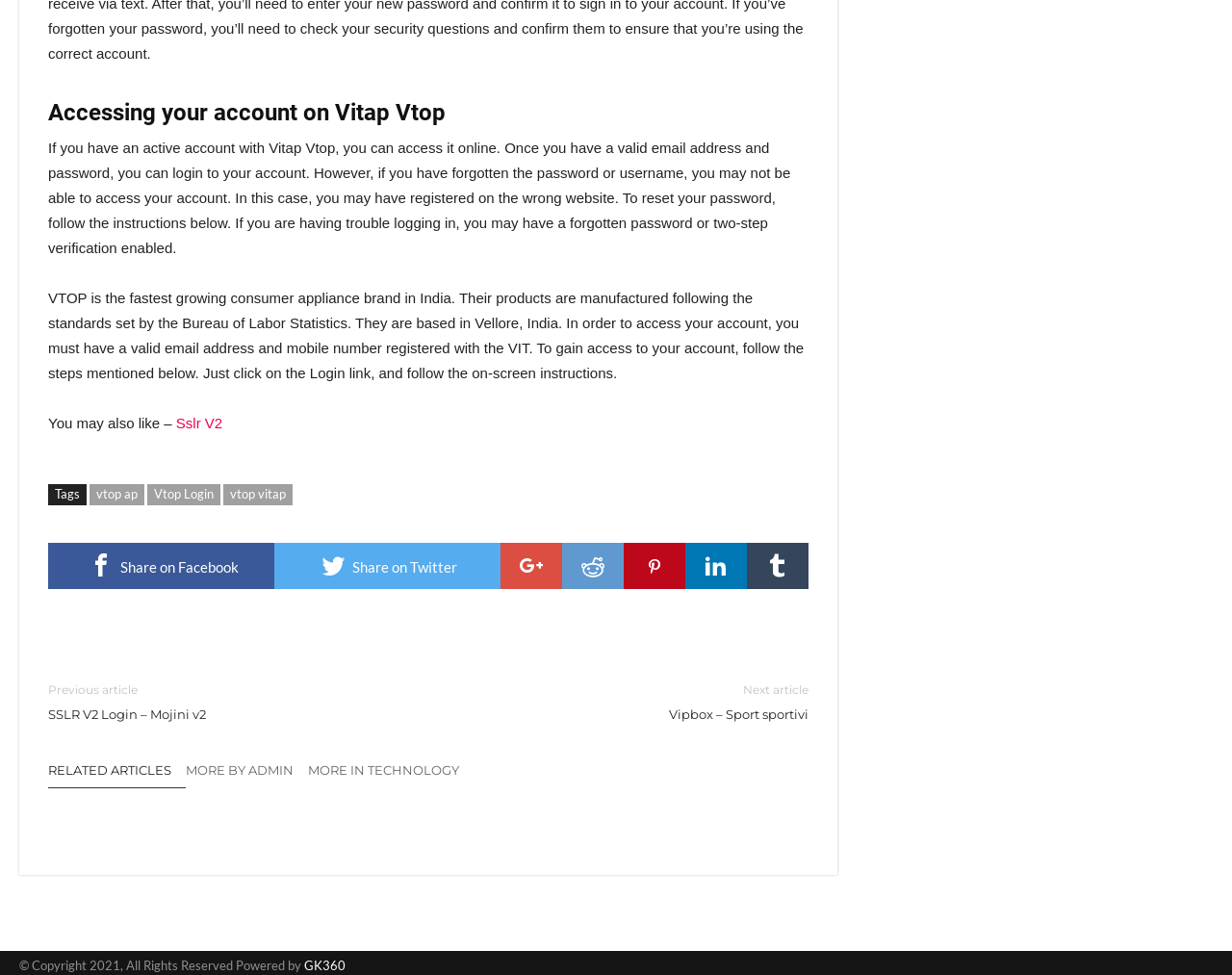Please determine the bounding box of the UI element that matches this description: Share on Facebook. The coordinates should be given as (top-left x, top-left y, bottom-right x, bottom-right y), with all values between 0 and 1.

[0.039, 0.557, 0.223, 0.605]